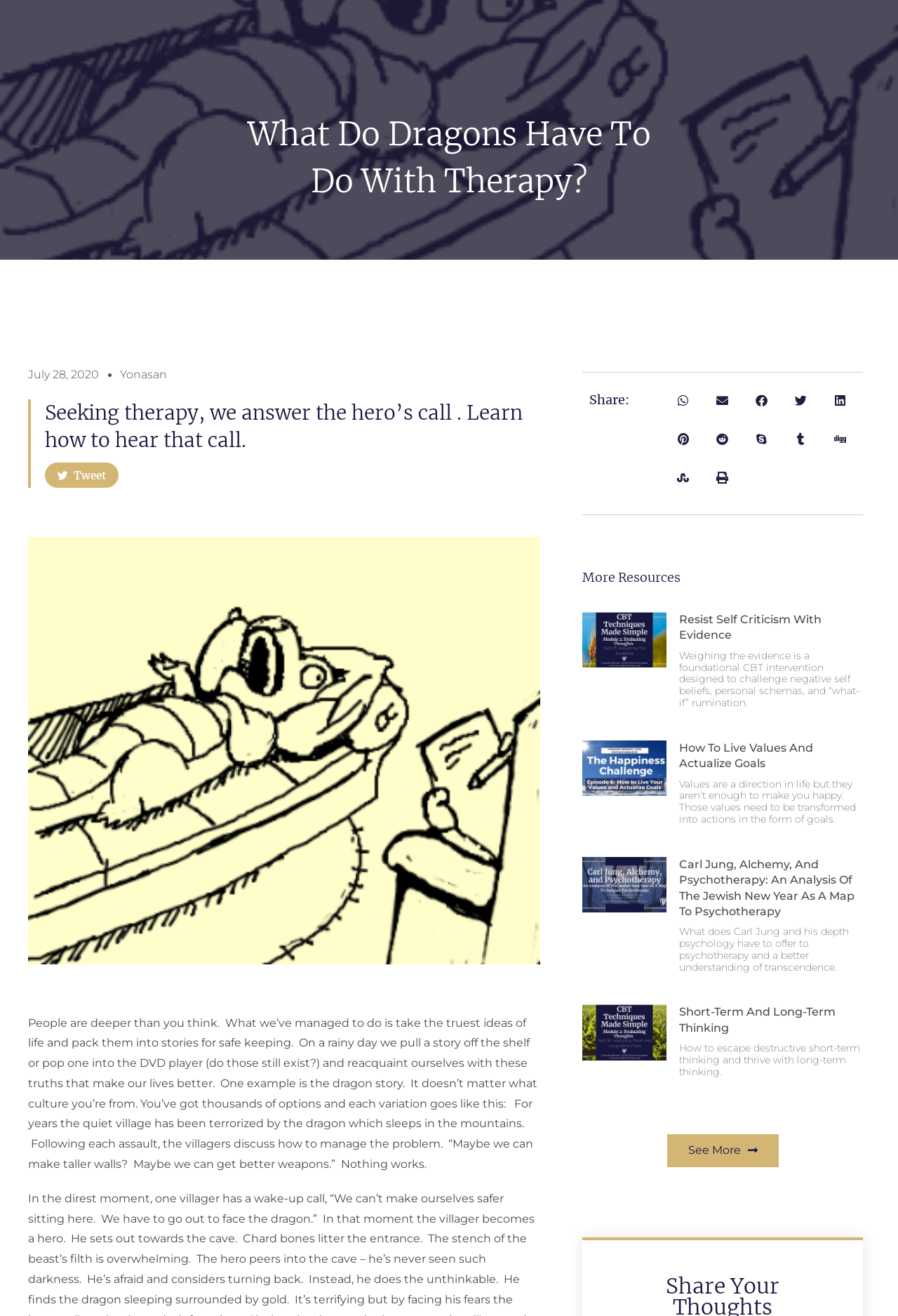Identify the bounding box of the UI element described as follows: "See More". Provide the coordinates as four float numbers in the range of 0 to 1 [left, top, right, bottom].

[0.743, 0.862, 0.867, 0.887]